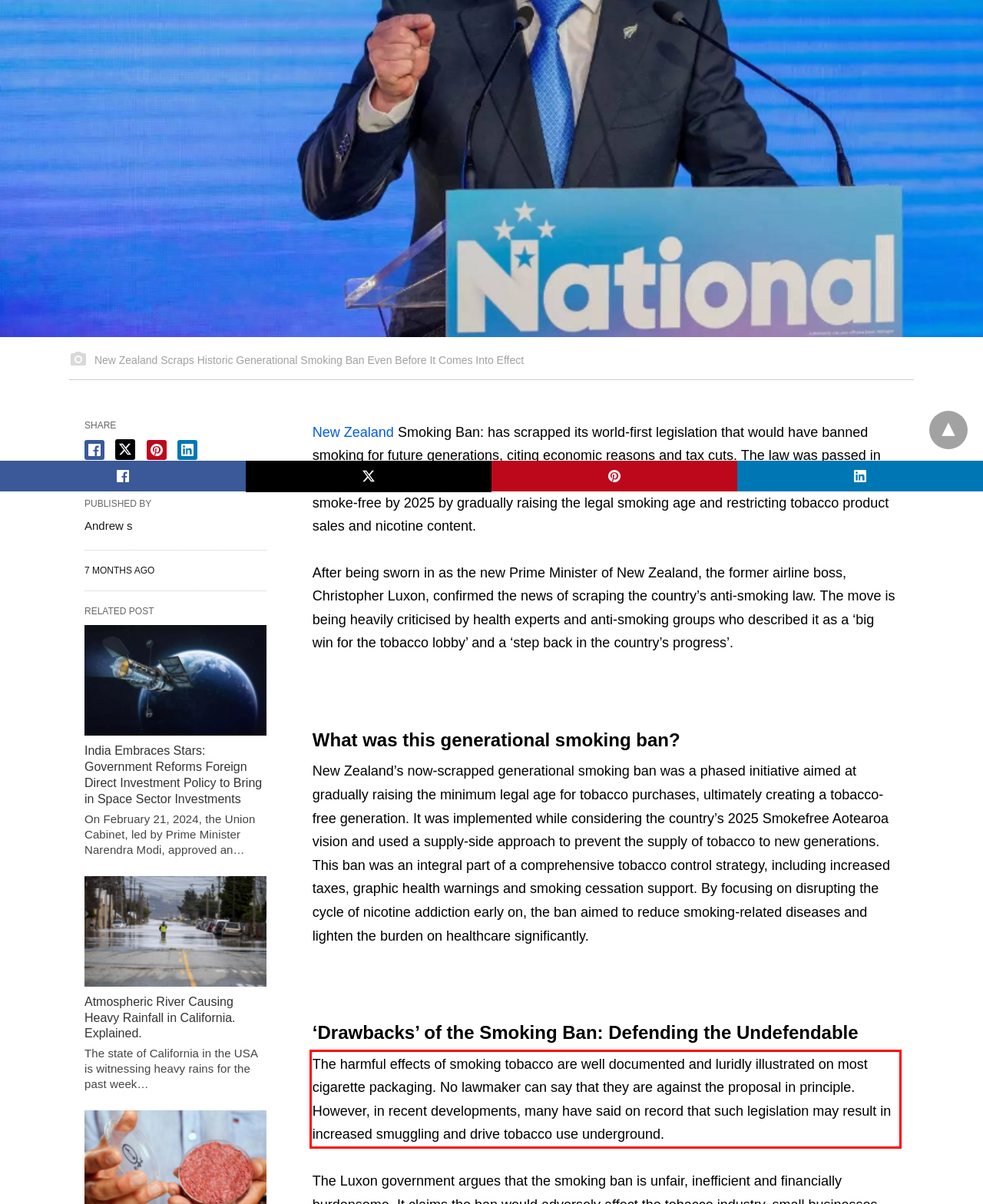Using the webpage screenshot, recognize and capture the text within the red bounding box.

The harmful effects of smoking tobacco are well documented and luridly illustrated on most cigarette packaging. No lawmaker can say that they are against the proposal in principle. However, in recent developments, many have said on record that such legislation may result in increased smuggling and drive tobacco use underground.